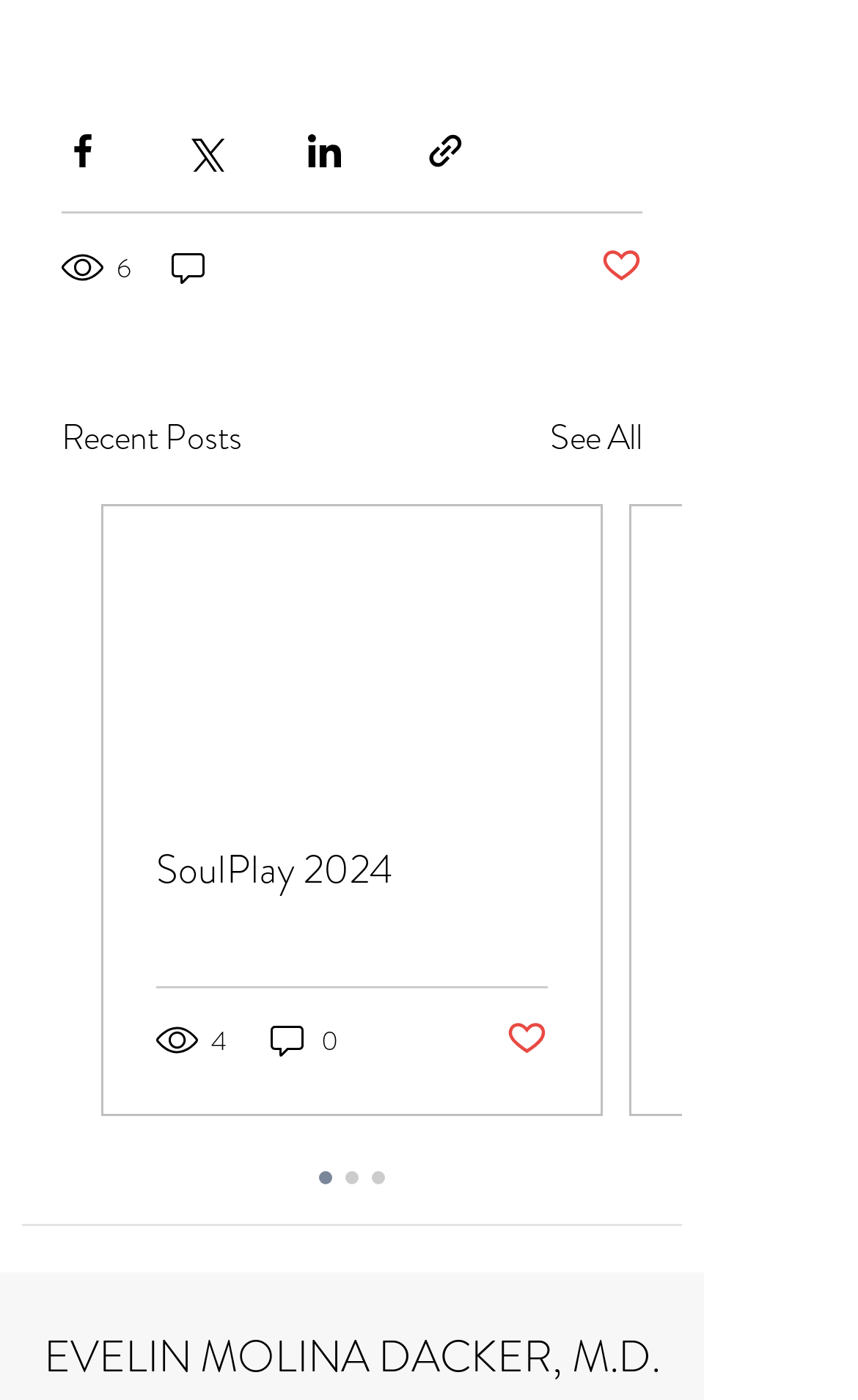What is the purpose of the buttons at the top?
Look at the screenshot and provide an in-depth answer.

The buttons at the top of the webpage, including 'Share via Facebook', 'Share via Twitter', 'Share via LinkedIn', and 'Share via link', are used to share posts on different social media platforms or via a link.